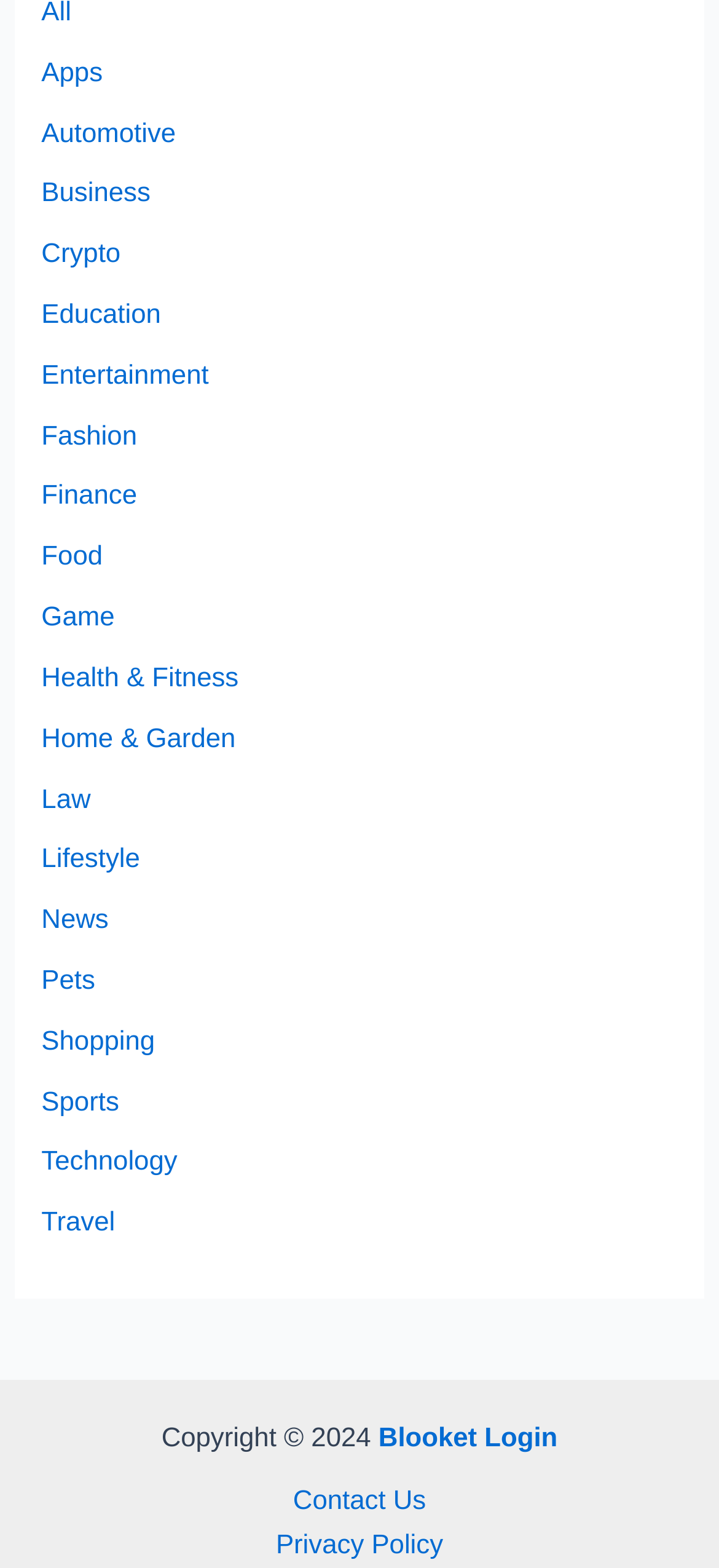What is the category next to 'Food'?
Look at the image and answer with only one word or phrase.

Game